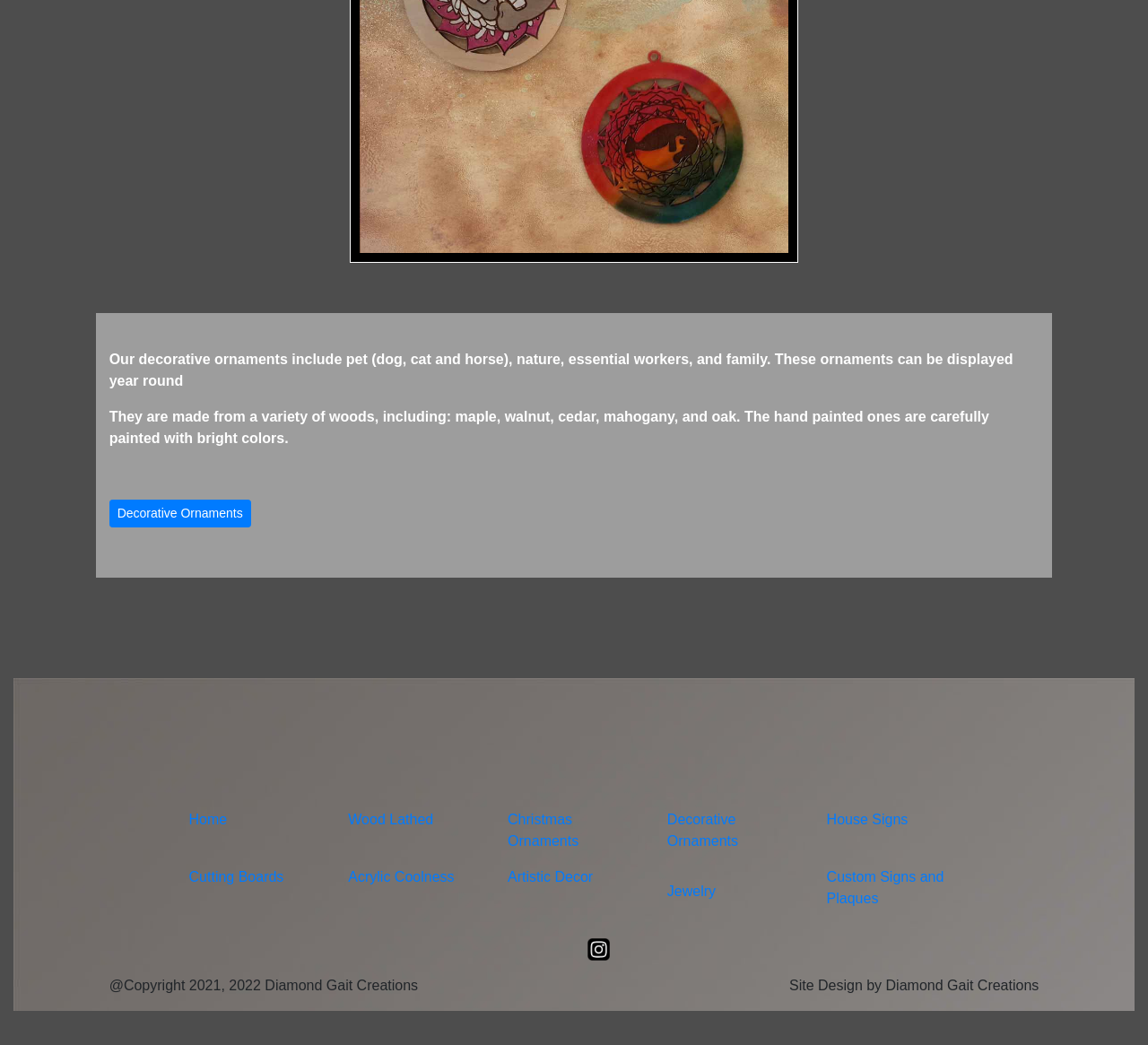What is the copyright year of the website?
Please provide a comprehensive answer based on the visual information in the image.

The text at the bottom of the webpage states '@Copyright 2021, 2022 Diamond Gait Creations', which indicates that the copyright year of the website is 2021 and 2022.